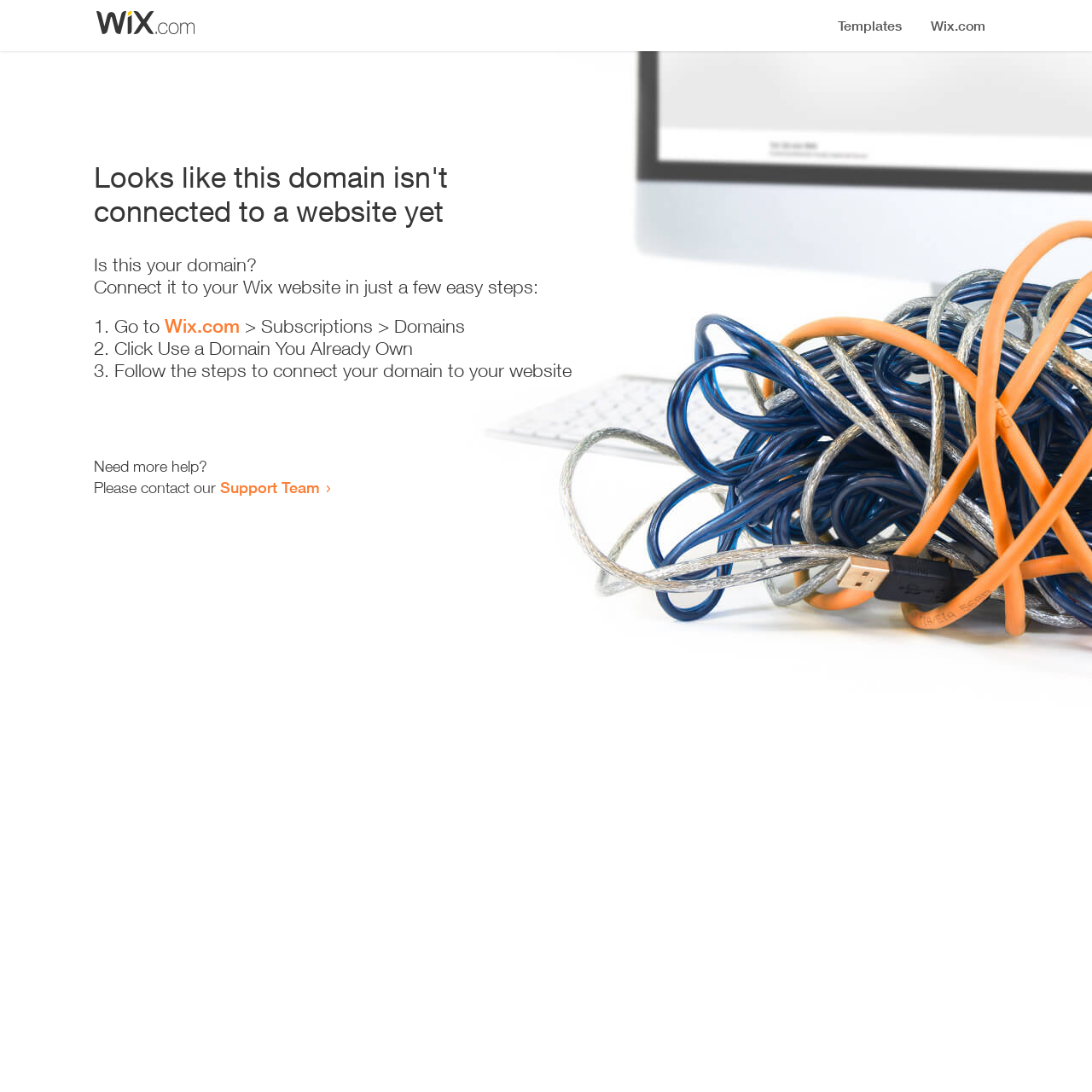Please give a short response to the question using one word or a phrase:
Where can I get more help?

Support Team